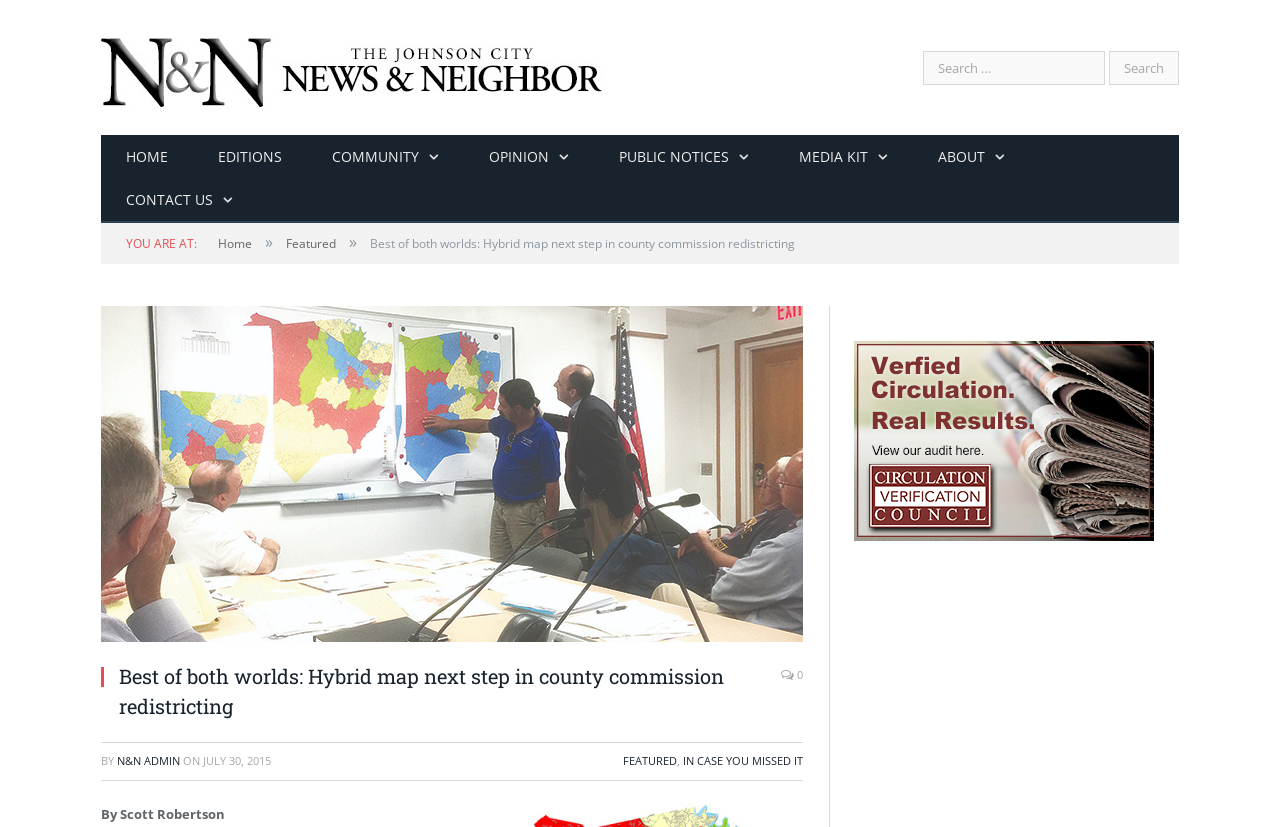Respond to the following question using a concise word or phrase: 
What is the date of the article?

July 30, 2015